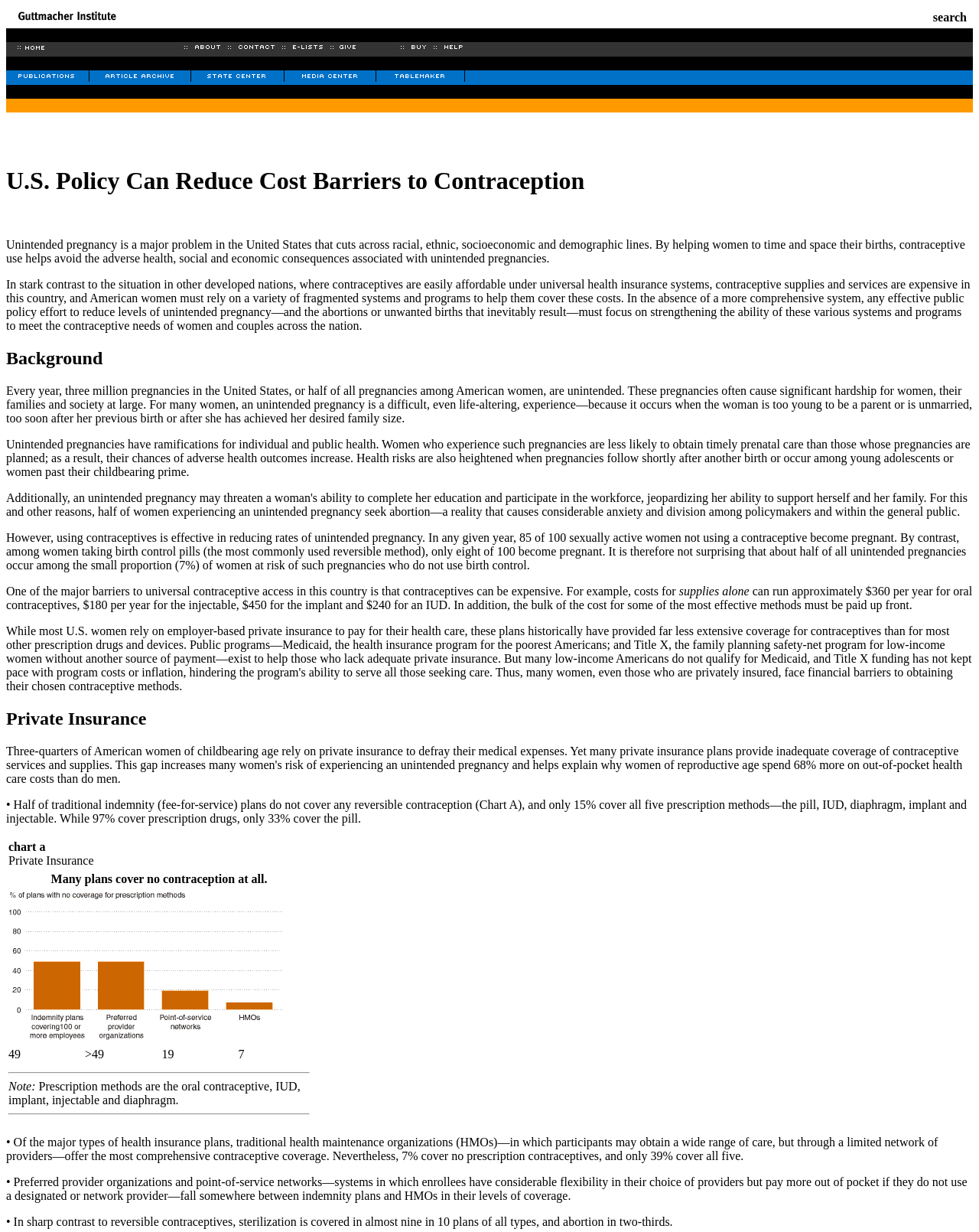Highlight the bounding box coordinates of the element you need to click to perform the following instruction: "click the home link."

[0.022, 0.034, 0.048, 0.046]